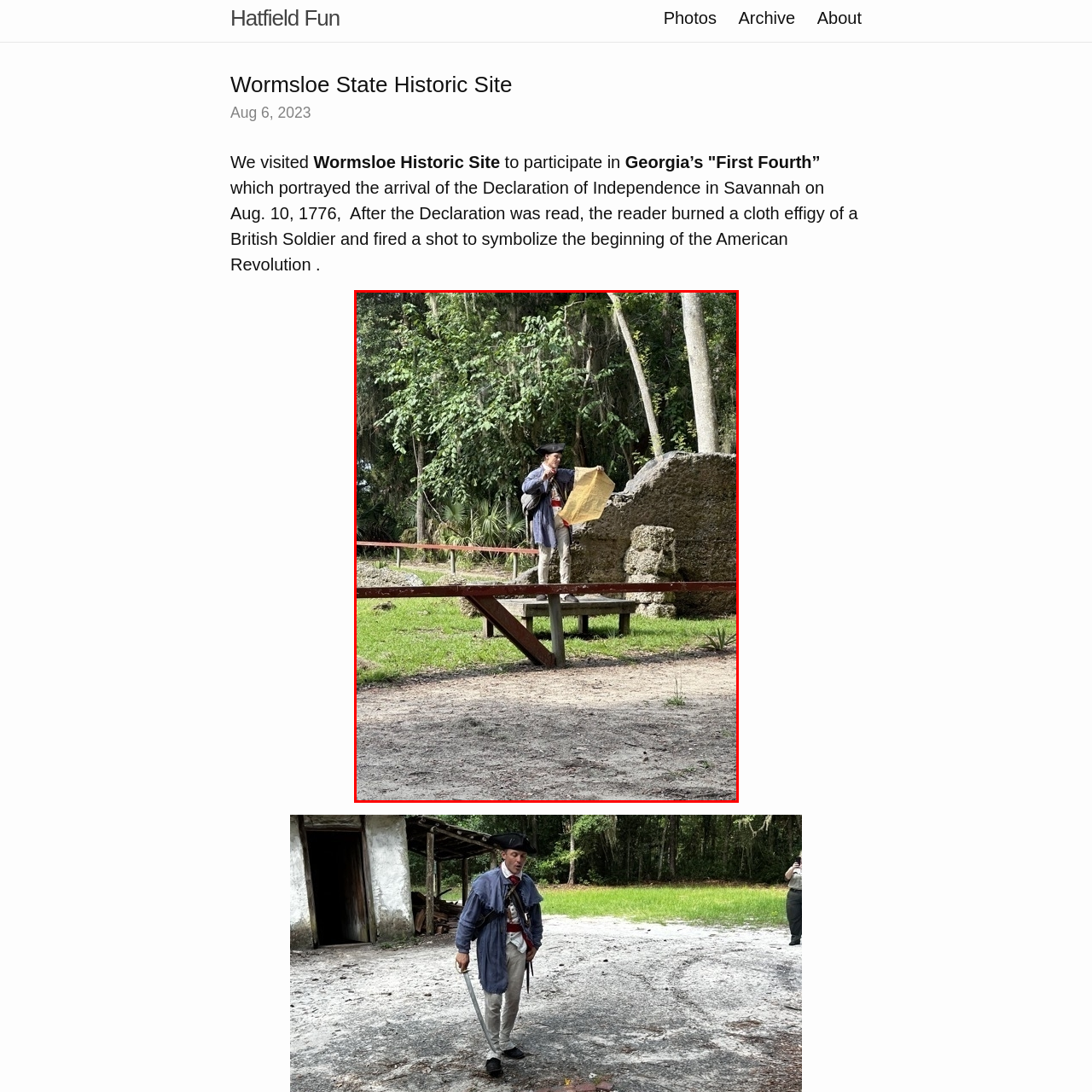Look closely at the image surrounded by the red box, What is the reenactor holding in his hand? Give your answer as a single word or phrase.

Ancient-looking document